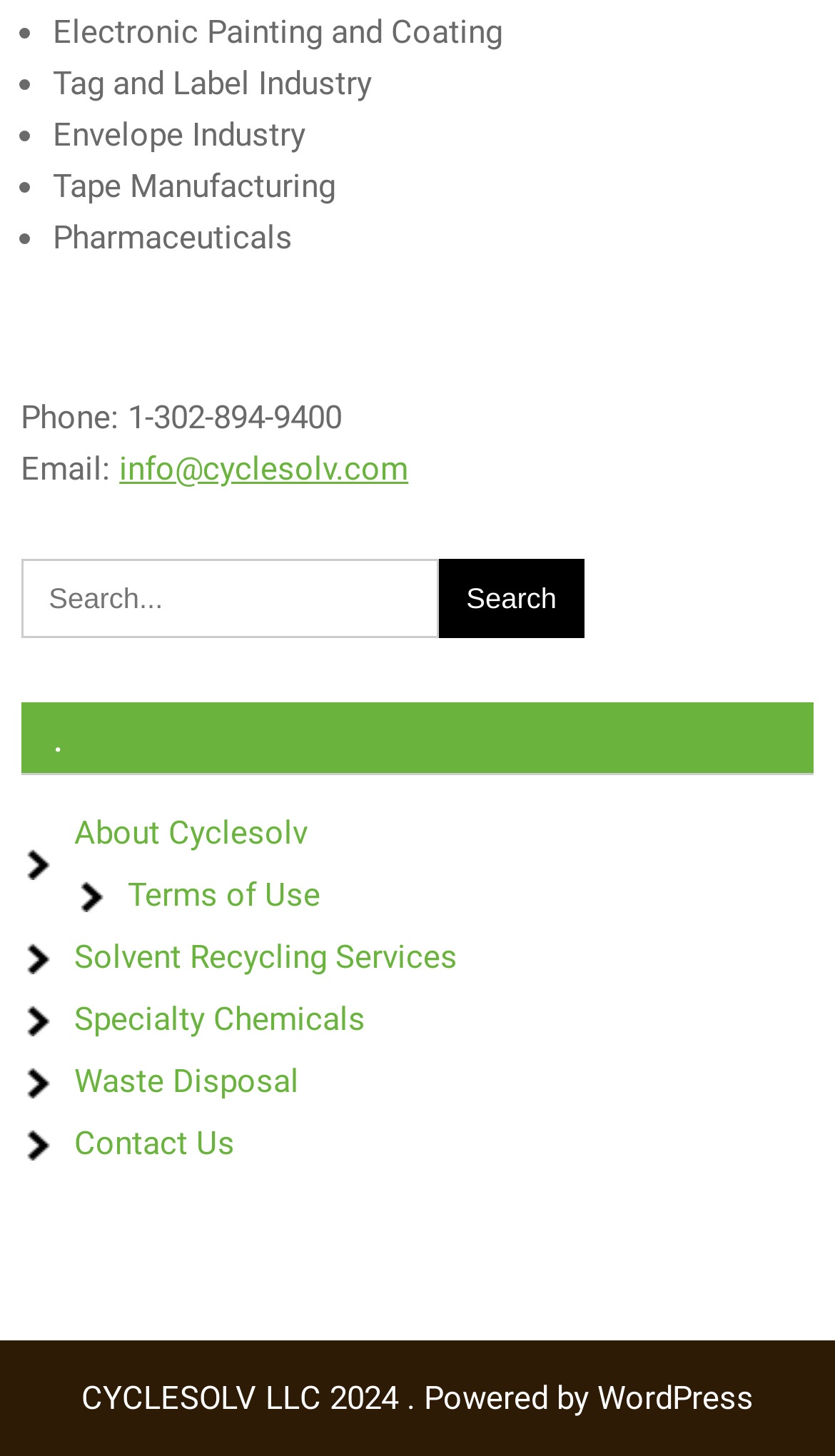Please identify the bounding box coordinates of the clickable region that I should interact with to perform the following instruction: "Search for something". The coordinates should be expressed as four float numbers between 0 and 1, i.e., [left, top, right, bottom].

[0.025, 0.384, 0.525, 0.438]